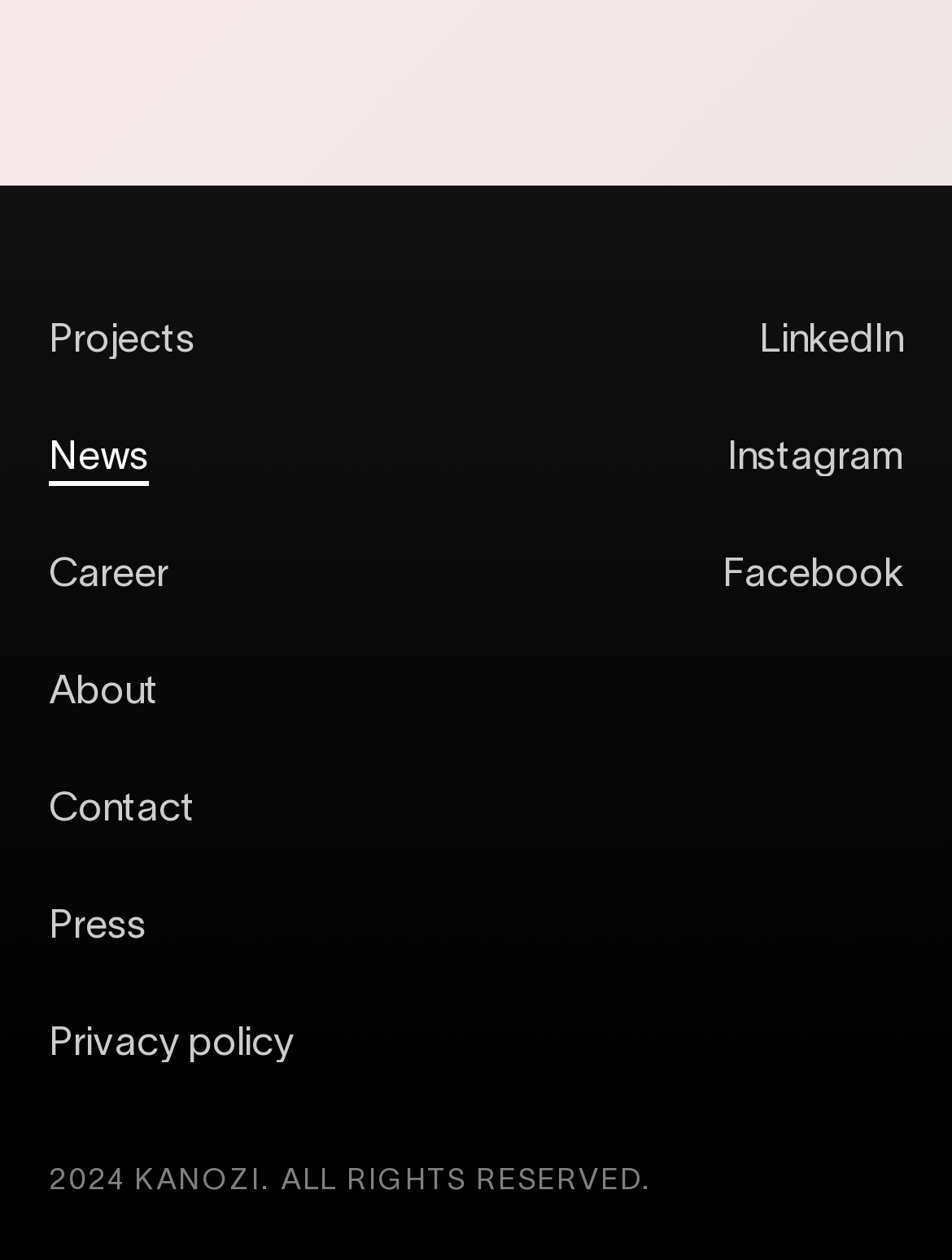Identify the bounding box coordinates for the UI element described as: "About".

[0.051, 0.532, 0.167, 0.567]